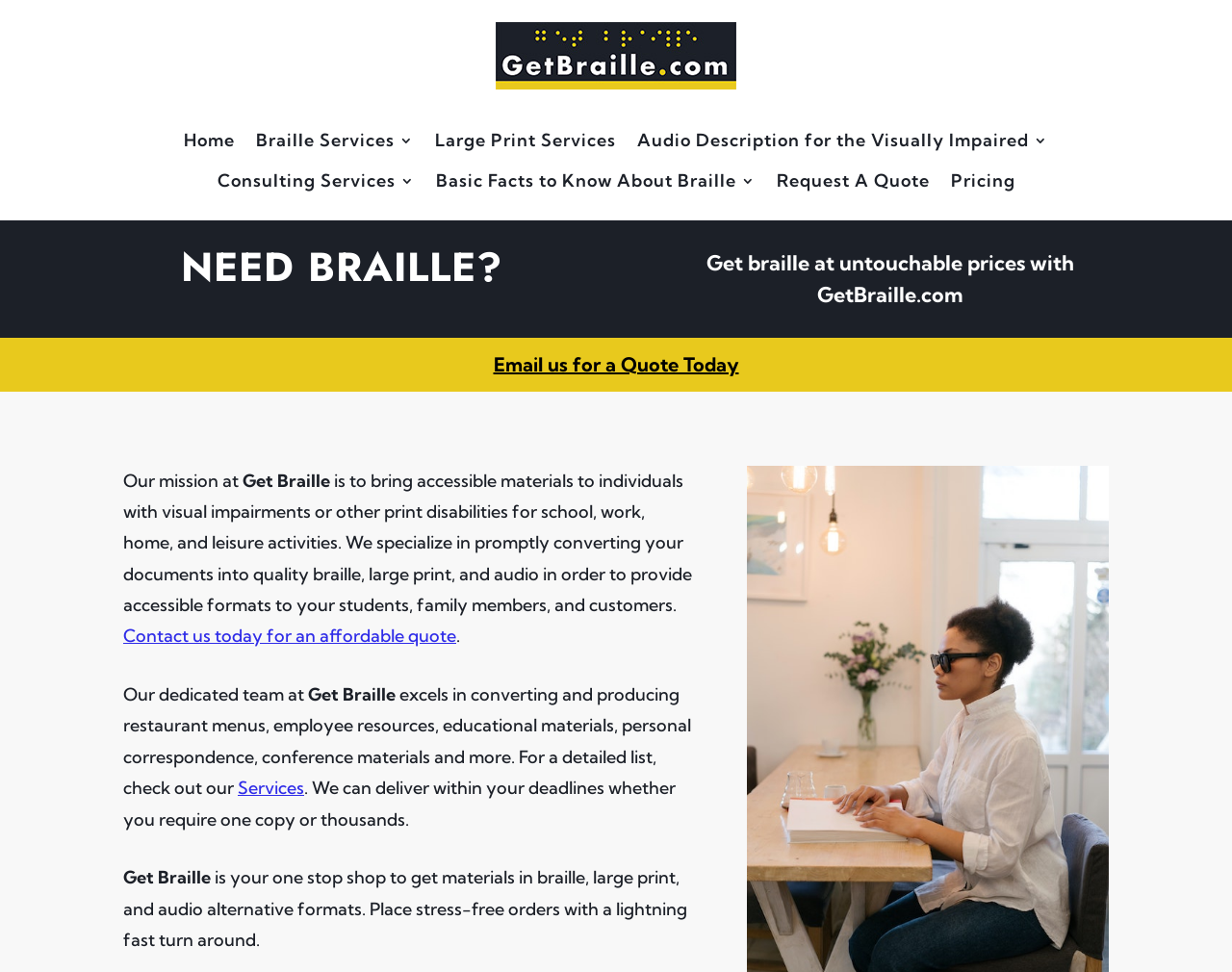Refer to the image and provide an in-depth answer to the question: 
What is the benefit of using GetBraille?

The benefit of using GetBraille is that they can deliver materials within tight deadlines and at an affordable price. This is evident from the StaticText element that states 'We can deliver within your deadlines whether you require one copy or thousands' and the emphasis on 'untouchable prices' in the webpage title.